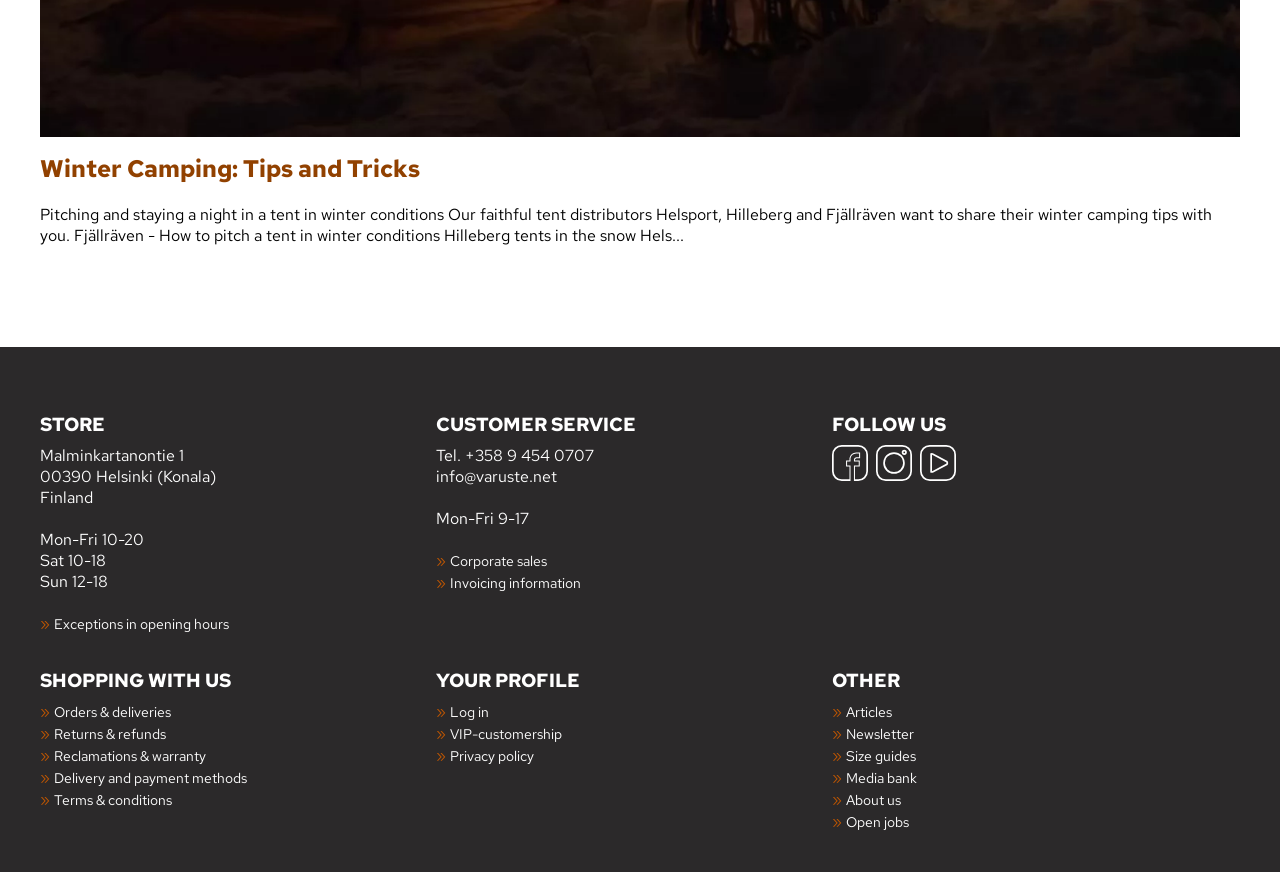Respond with a single word or phrase for the following question: 
What is the store's address?

Malminkartanontie 1 00390 Helsinki Finland